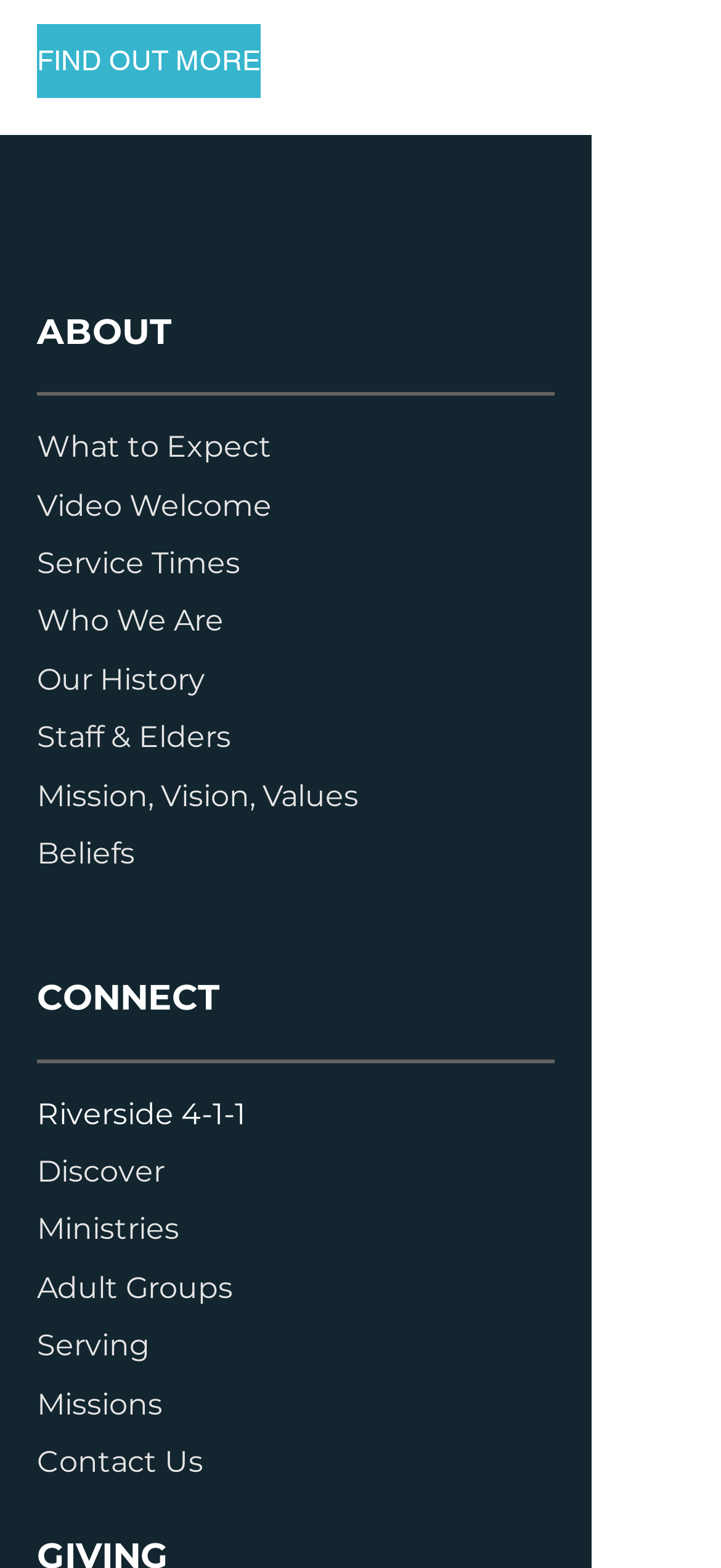Please find the bounding box coordinates of the section that needs to be clicked to achieve this instruction: "Read about What to Expect".

[0.051, 0.274, 0.377, 0.296]